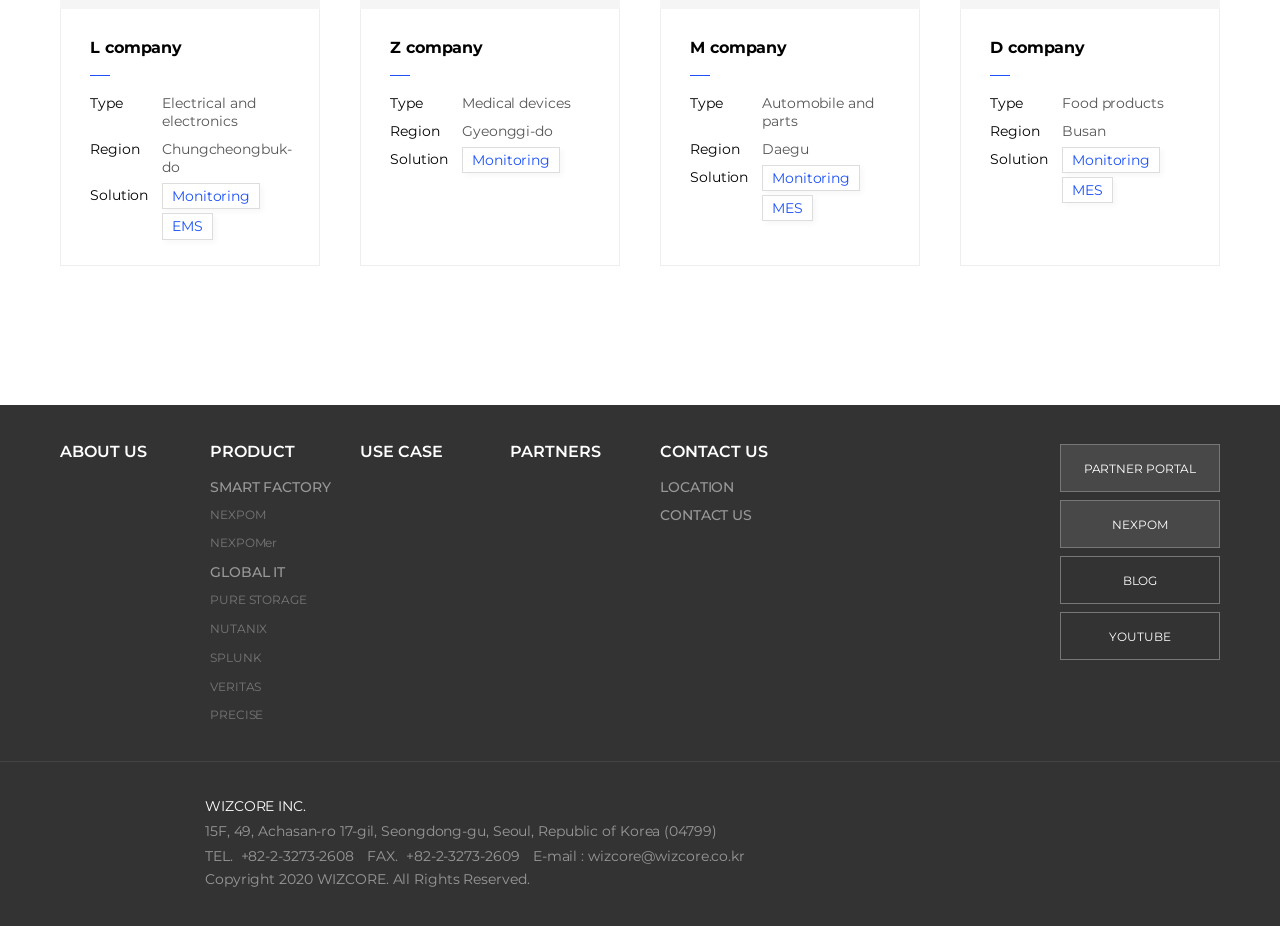Analyze the image and provide a detailed answer to the question: How many companies are listed?

I counted the number of headings that start with a company name, which are 'L company', 'Z company', 'M company', and 'D company'. Therefore, there are 4 companies listed.